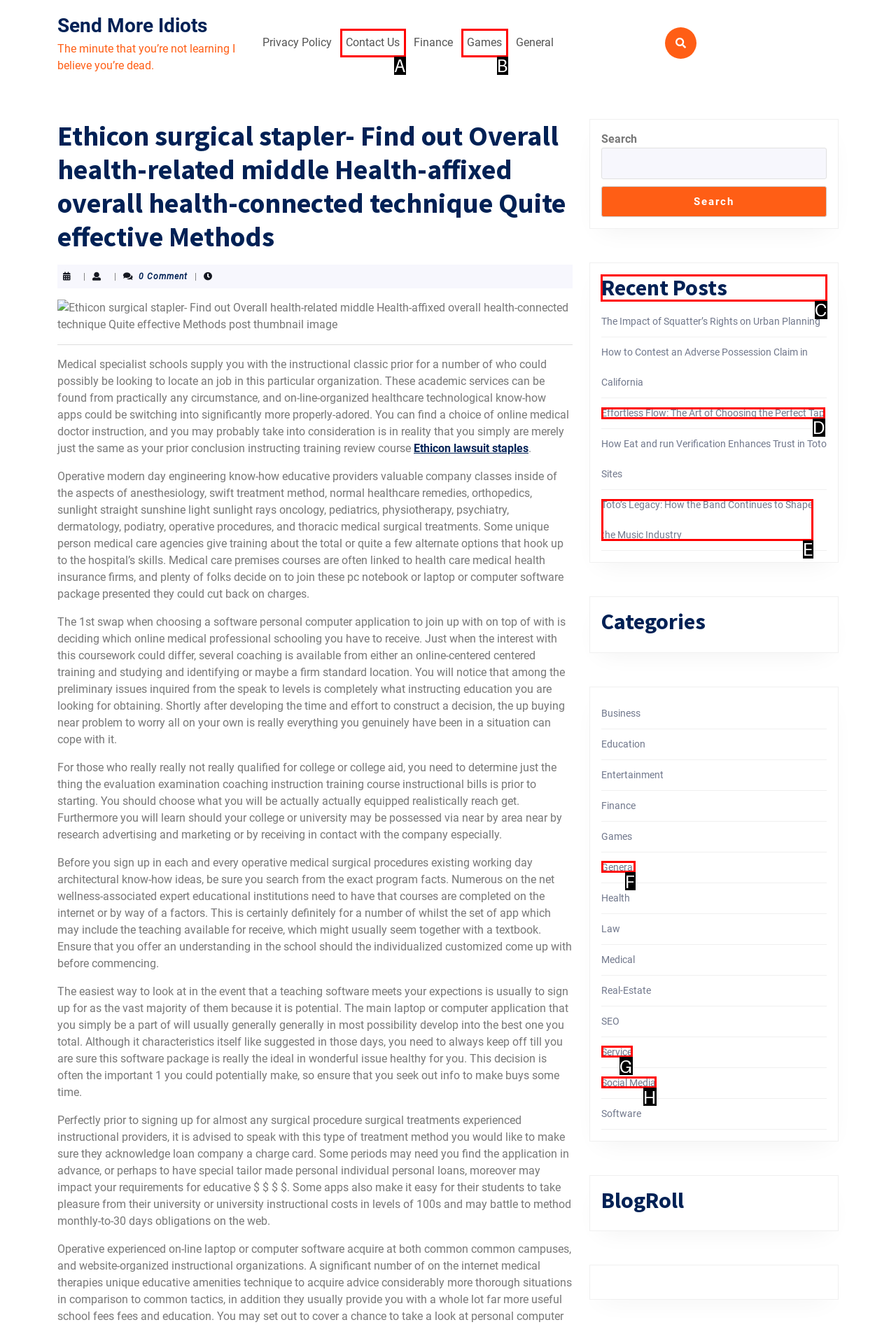Identify the letter of the UI element you should interact with to perform the task: View the 'Recent Posts'
Reply with the appropriate letter of the option.

C